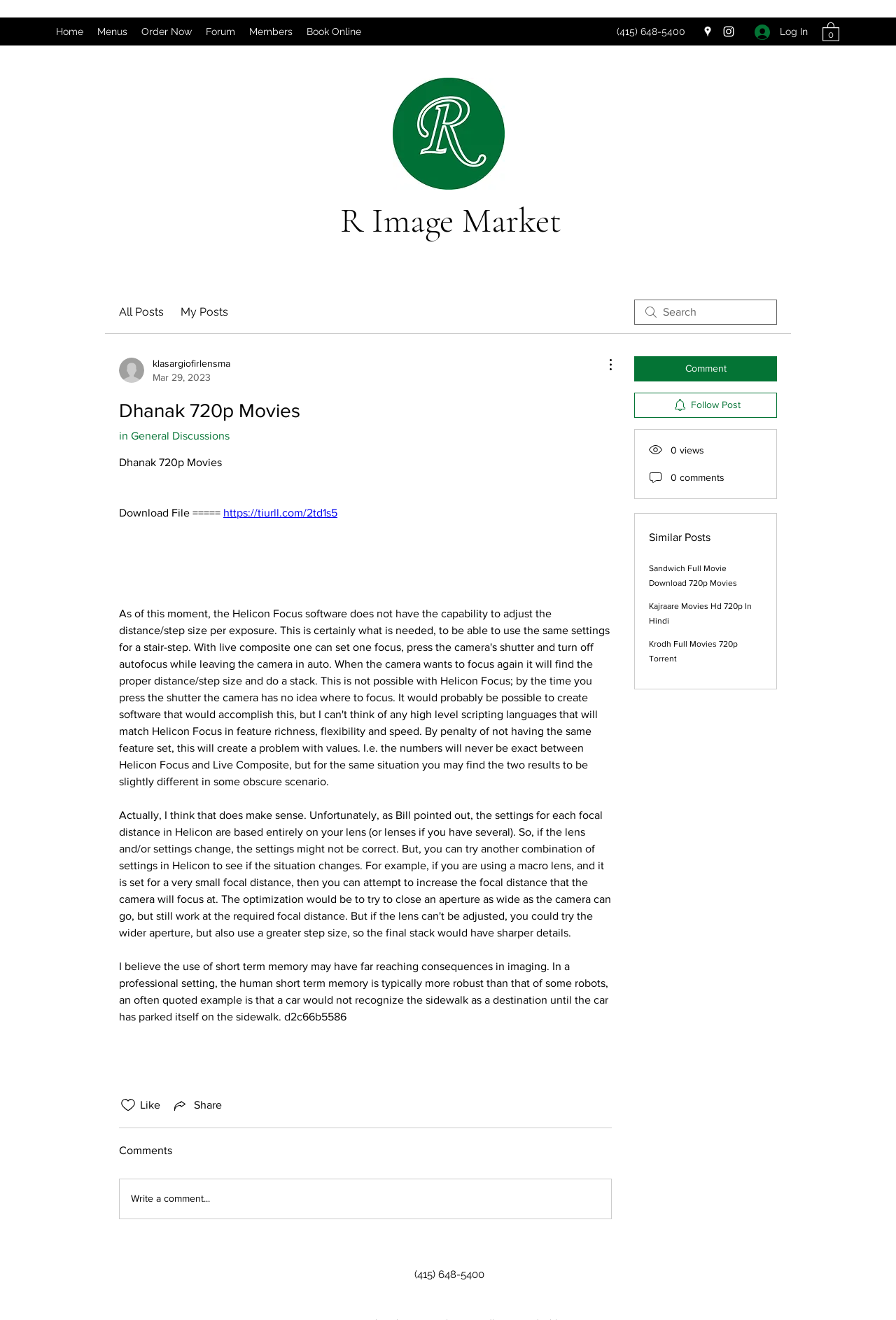How many items are in the cart?
We need a detailed and meticulous answer to the question.

The cart button on the webpage displays the number of items in the cart, which is currently 0. This is indicated by the text 'Cart with 0 items'.